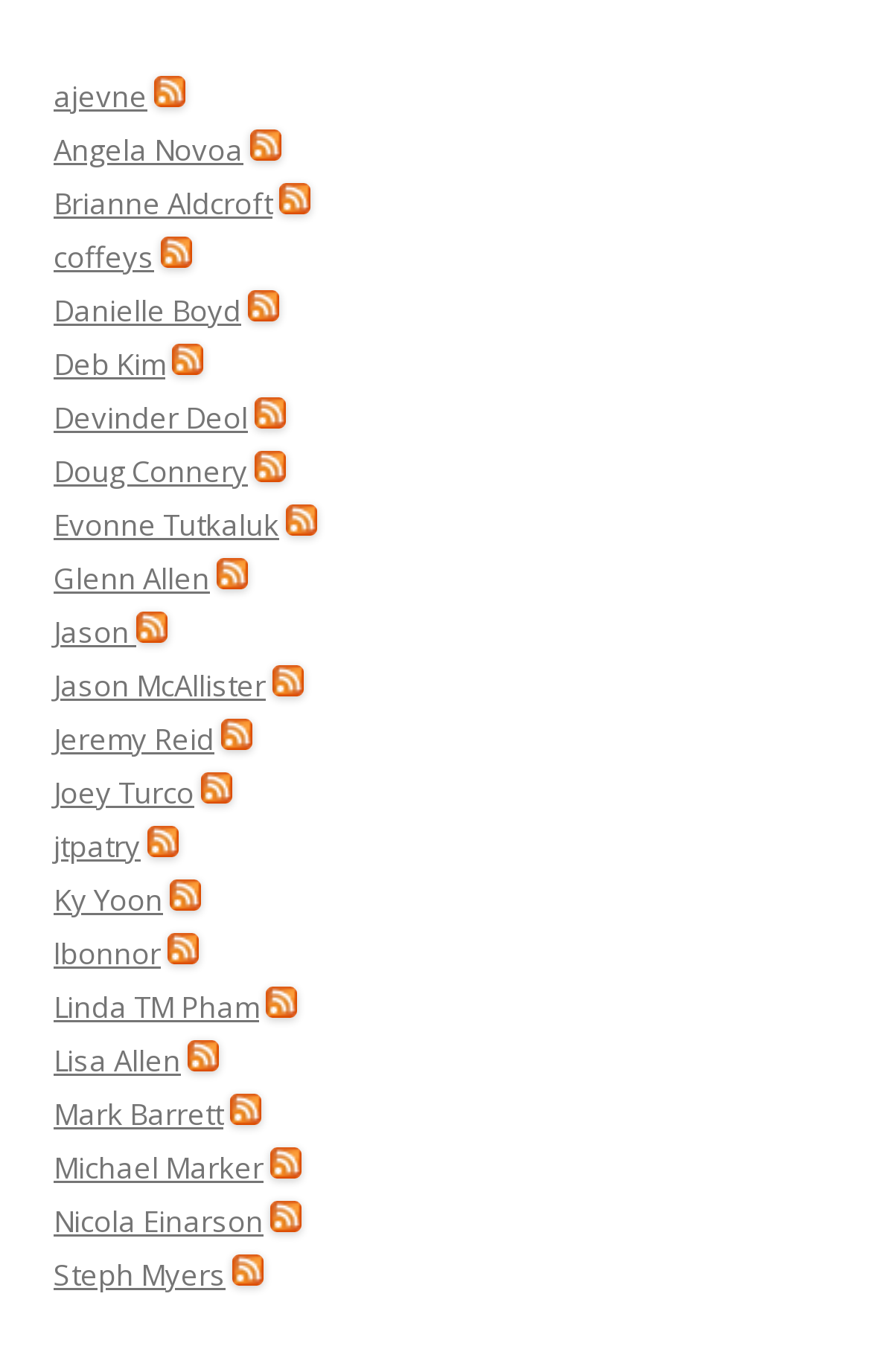Locate the bounding box coordinates of the area you need to click to fulfill this instruction: 'Visit Deb Kim's homepage'. The coordinates must be in the form of four float numbers ranging from 0 to 1: [left, top, right, bottom].

[0.062, 0.251, 0.19, 0.28]